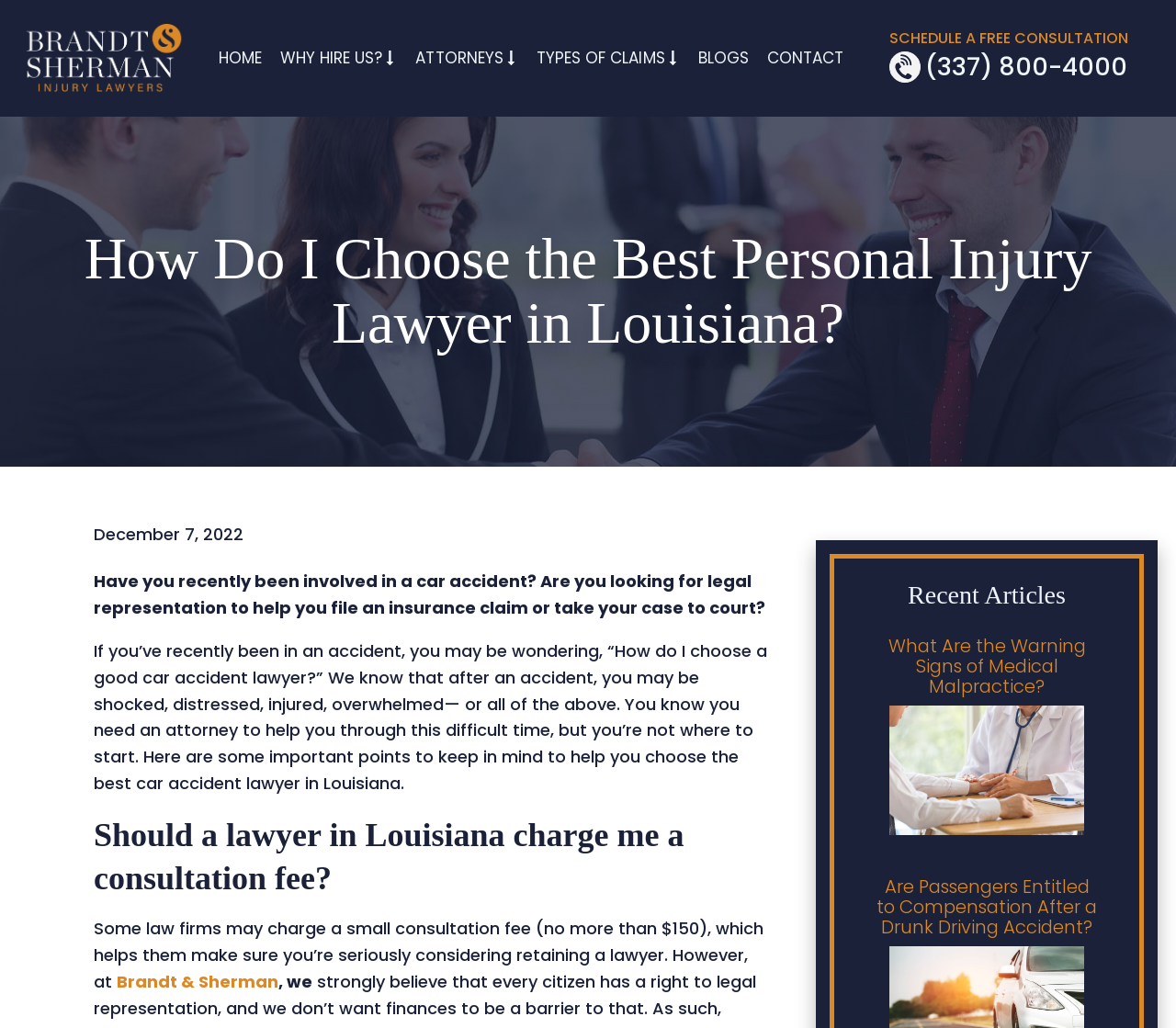Explain the webpage's layout and main content in detail.

The webpage is about choosing the best personal injury lawyer in Louisiana, specifically highlighting the services of Brandt & Sherman Injury Lawyers. At the top left corner, there is a Brandt & Sherman logo, which is an image linked to the brand's website. 

To the right of the logo, there is a navigation menu with links to different sections of the website, including "HOME", "WHY HIRE US?", "ATTORNEYS", "TYPES OF CLAIMS", "BLOGS", and "CONTACT". Each of these links has a downward arrow icon next to it, indicating that they are dropdown menus.

Below the navigation menu, there is a call-to-action section with a prominent text "SCHEDULE A FREE CONSULTATION" and a phone icon with the phone number "(337) 800-4000" next to it.

The main content of the webpage starts with a heading "How Do I Choose the Best Personal Injury Lawyer in Louisiana?" followed by a subheading "December 7, 2022". The article then discusses the importance of choosing a good car accident lawyer, providing guidance on what to consider when selecting a lawyer.

The article is divided into sections, with headings such as "Should a lawyer in Louisiana charge me a consultation fee?" and "Recent Articles". The "Recent Articles" section lists three articles with links, including "What Are the Warning Signs of Medical Malpractice?" and "Are Passengers Entitled to Compensation After a Drunk Driving Accident?", with one of the articles featuring an image.